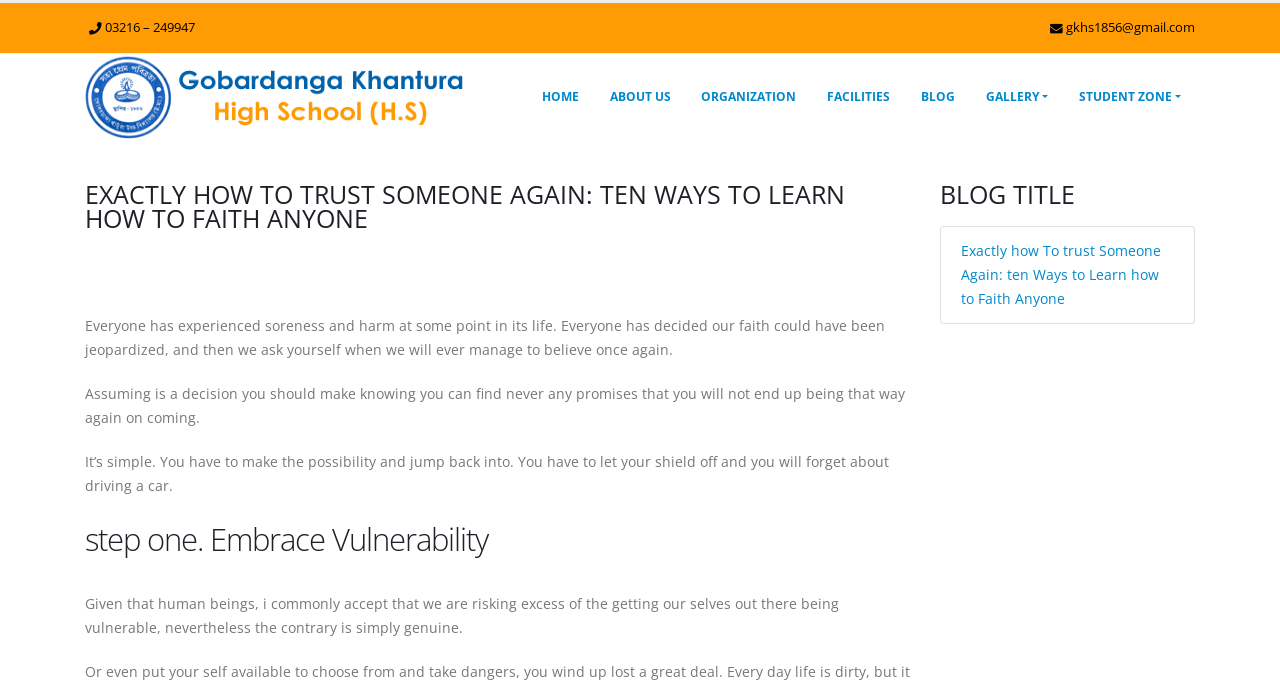Please find the bounding box coordinates of the element that needs to be clicked to perform the following instruction: "check the GALLERY link". The bounding box coordinates should be four float numbers between 0 and 1, represented as [left, top, right, bottom].

[0.759, 0.112, 0.83, 0.171]